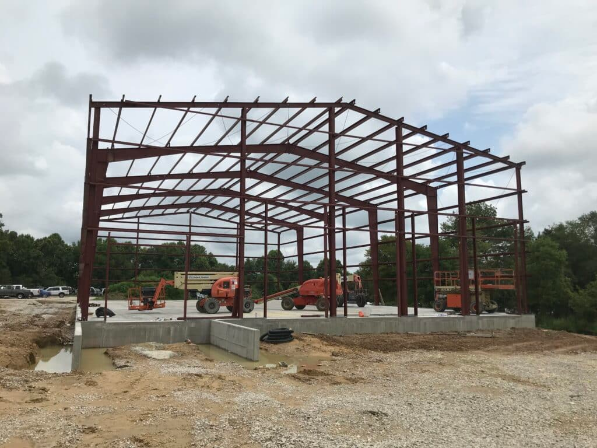Answer the following query with a single word or phrase:
What is in the background of the construction site?

Lush greenery